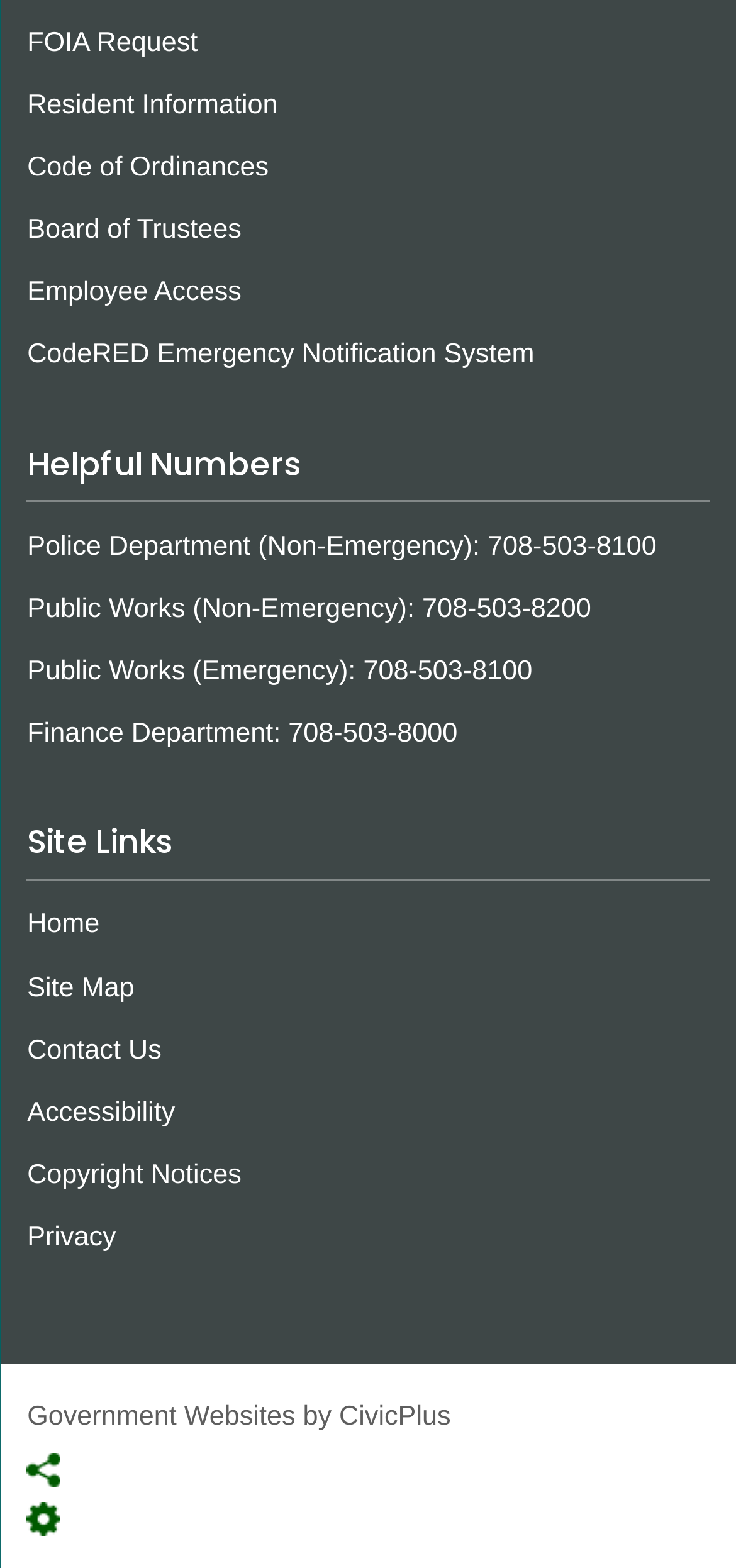What is the phone number for the Finance Department?
Please respond to the question with a detailed and well-explained answer.

I found the phone number for the Finance Department in the 'Helpful Numbers' section, which is listed as '708-503-8000'.